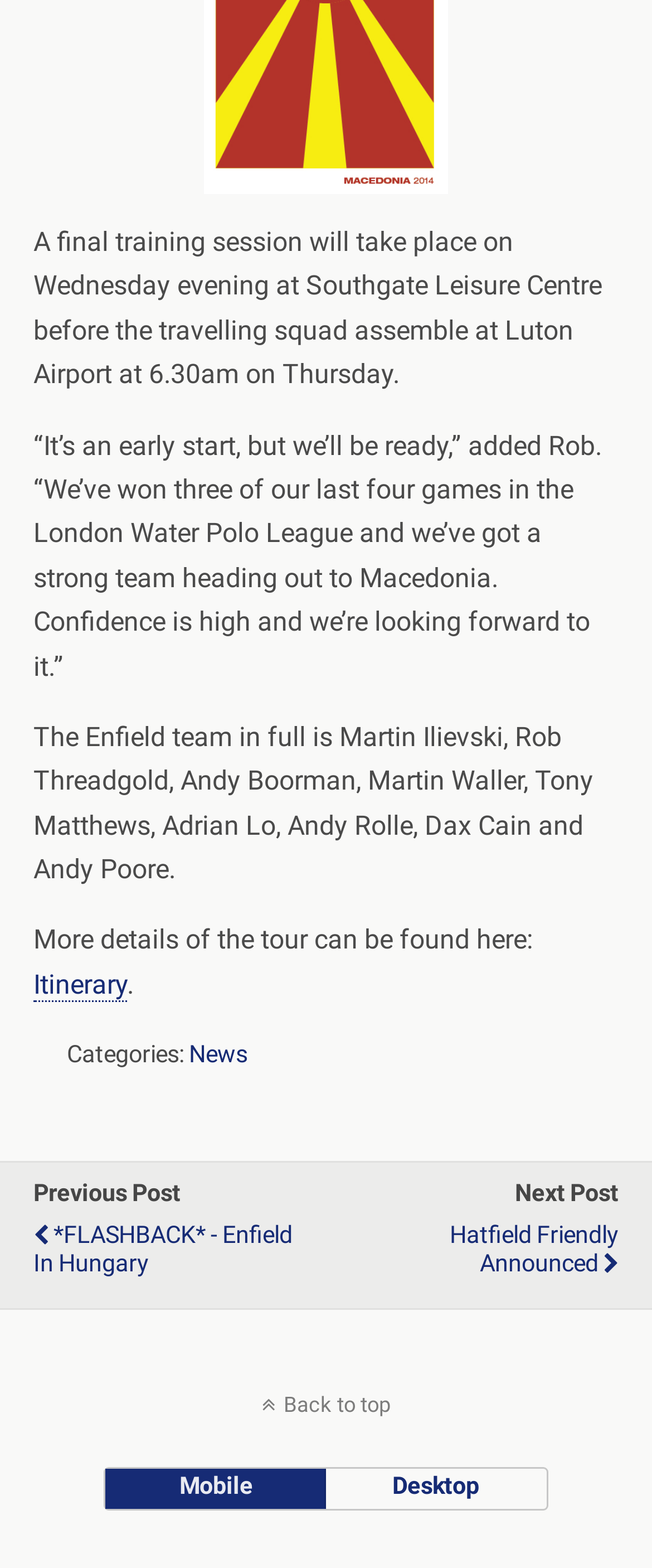Identify the bounding box for the UI element described as: "Hatfield friendly announced". The coordinates should be four float numbers between 0 and 1, i.e., [left, top, right, bottom].

[0.509, 0.77, 0.949, 0.823]